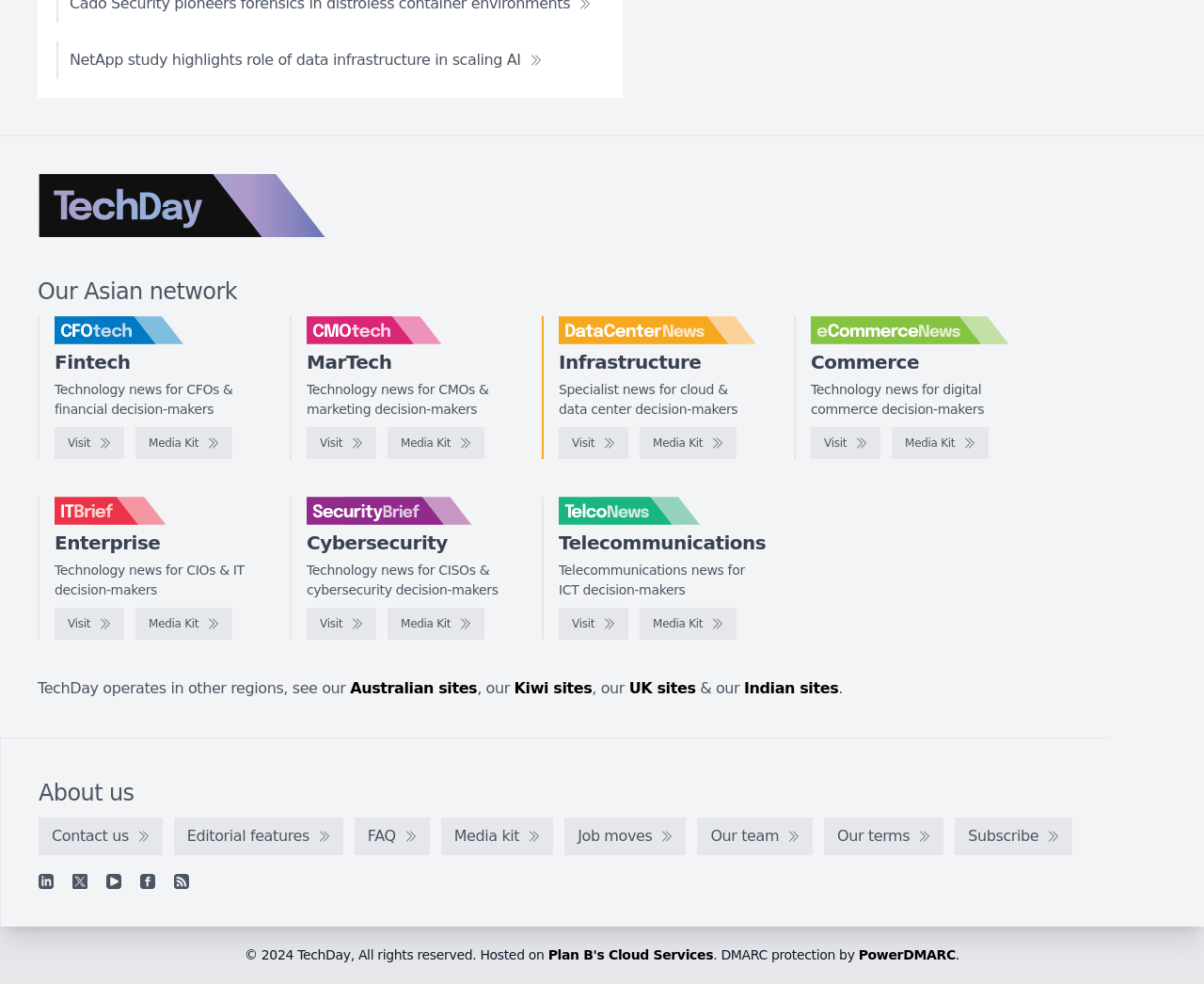Please specify the bounding box coordinates in the format (top-left x, top-left y, bottom-right x, bottom-right y), with all values as floating point numbers between 0 and 1. Identify the bounding box of the UI element described by: Media Kit

[0.322, 0.618, 0.402, 0.65]